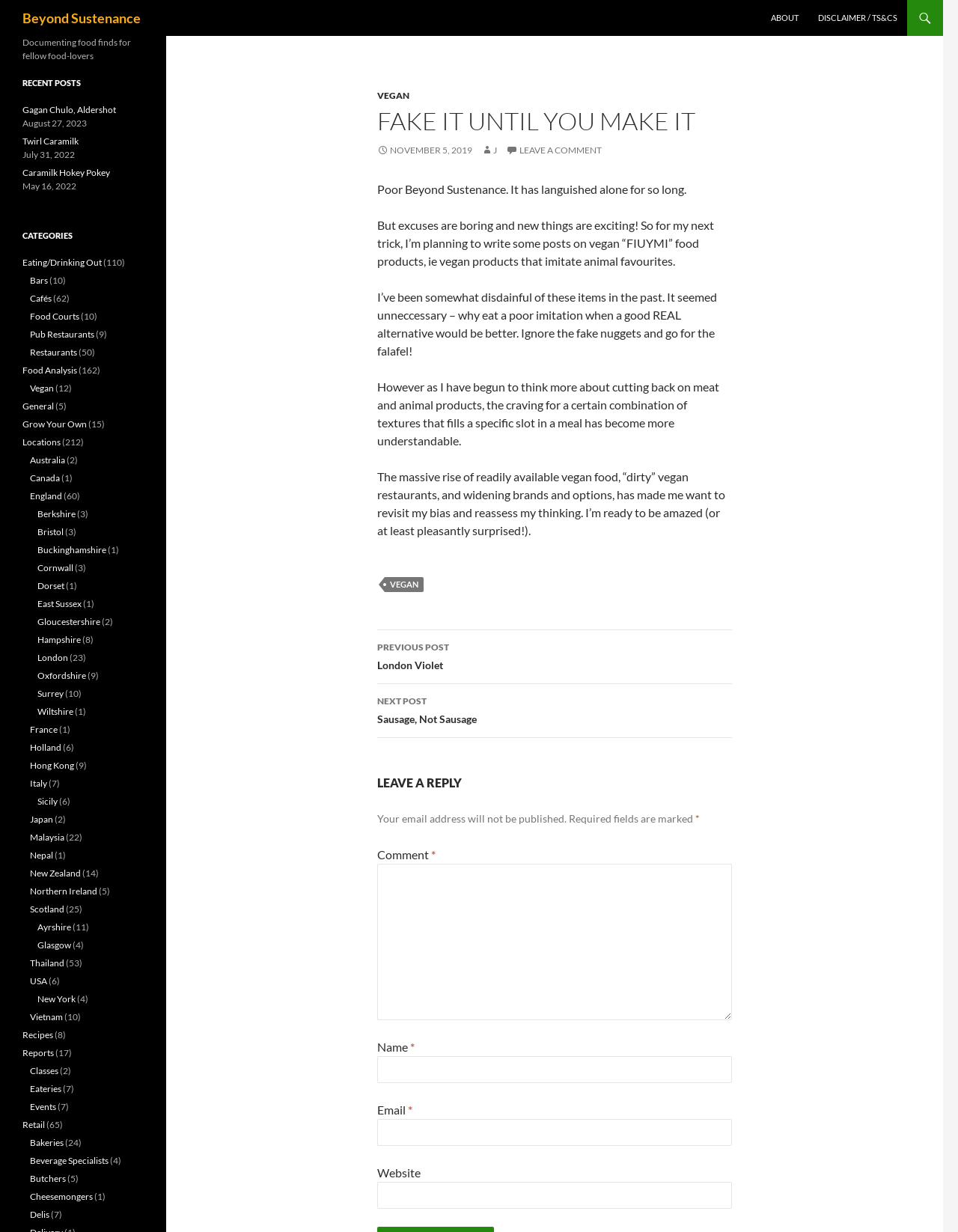Can you provide the bounding box coordinates for the element that should be clicked to implement the instruction: "Click on the NEXT POST Sausage, Not Sausage link"?

[0.394, 0.555, 0.764, 0.599]